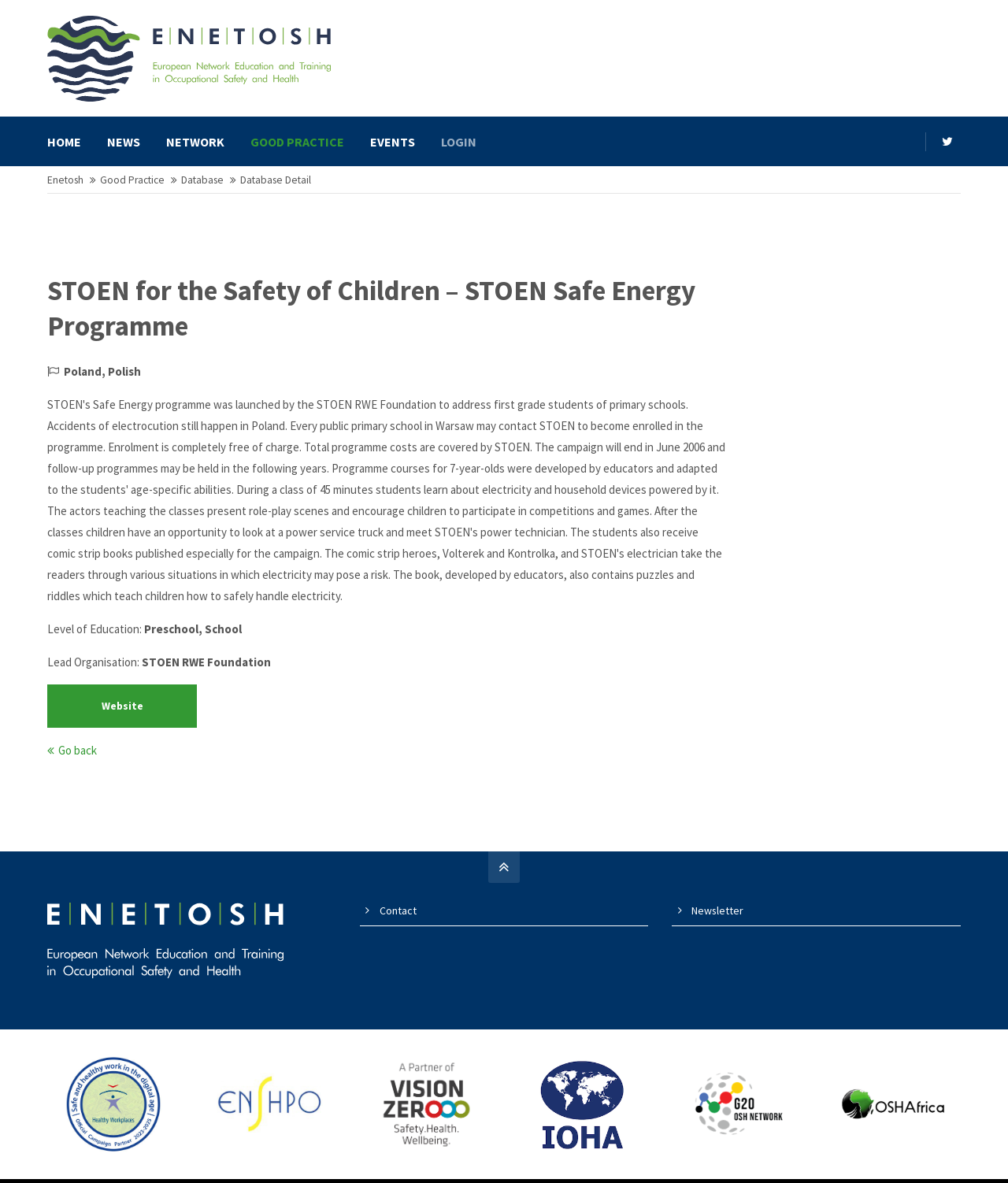How many links are there in the top navigation bar?
Answer with a single word or short phrase according to what you see in the image.

7